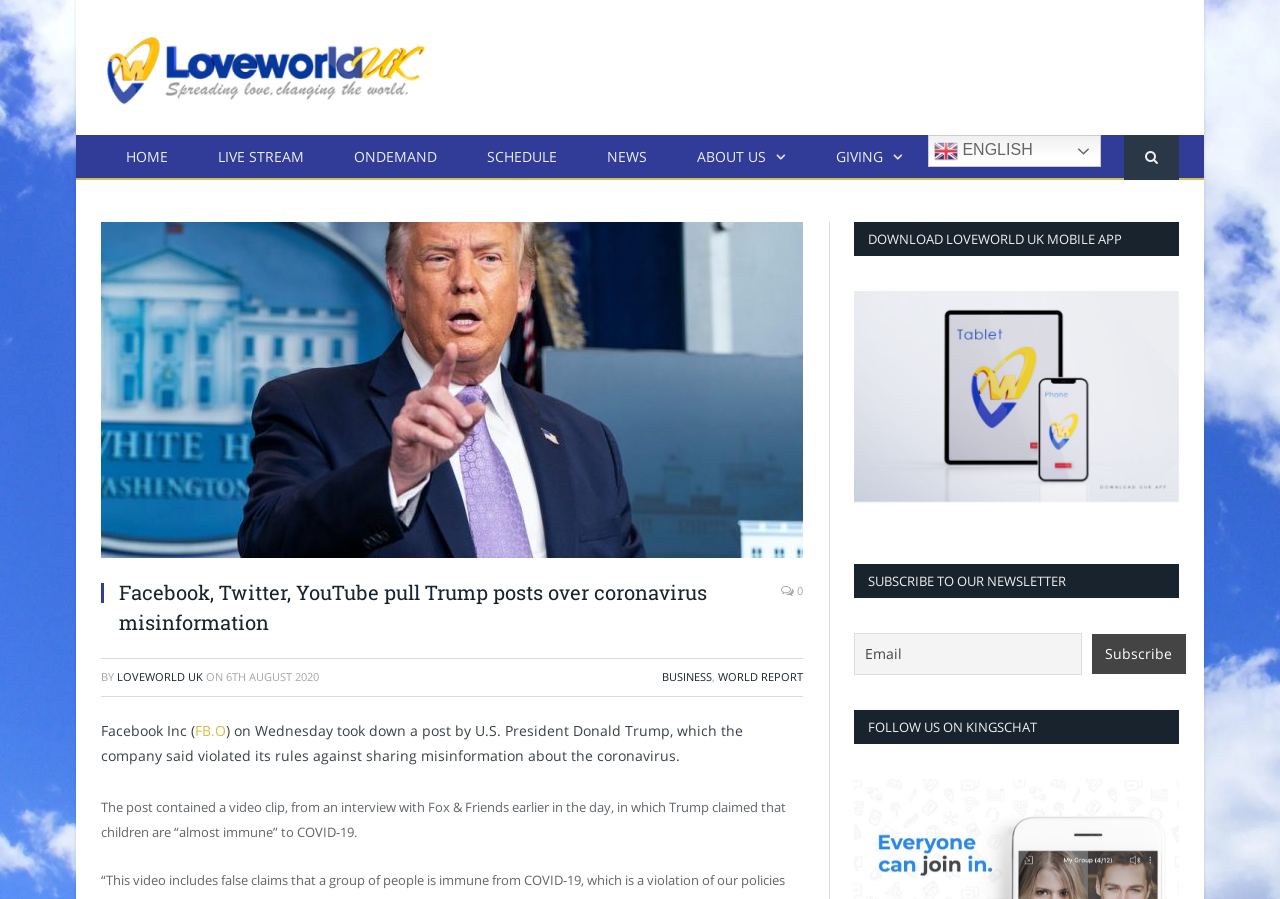Answer the following query concisely with a single word or phrase:
What is the date of the news article?

2020-08-06